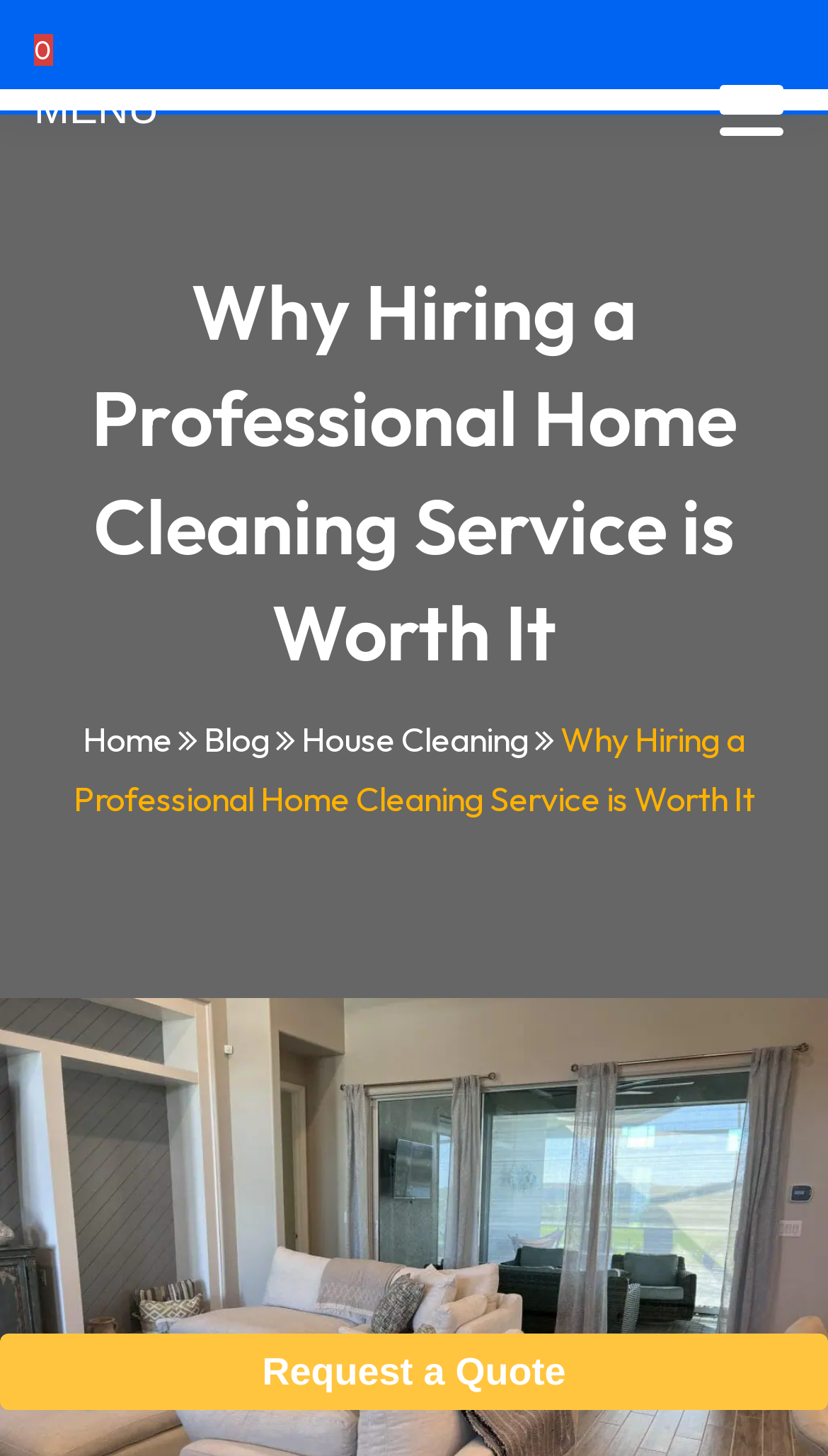Please determine the bounding box coordinates for the UI element described here. Use the format (top-left x, top-left y, bottom-right x, bottom-right y) with values bounded between 0 and 1: alt="Babcock Cleaning Services"

[0.0, 0.02, 0.308, 0.05]